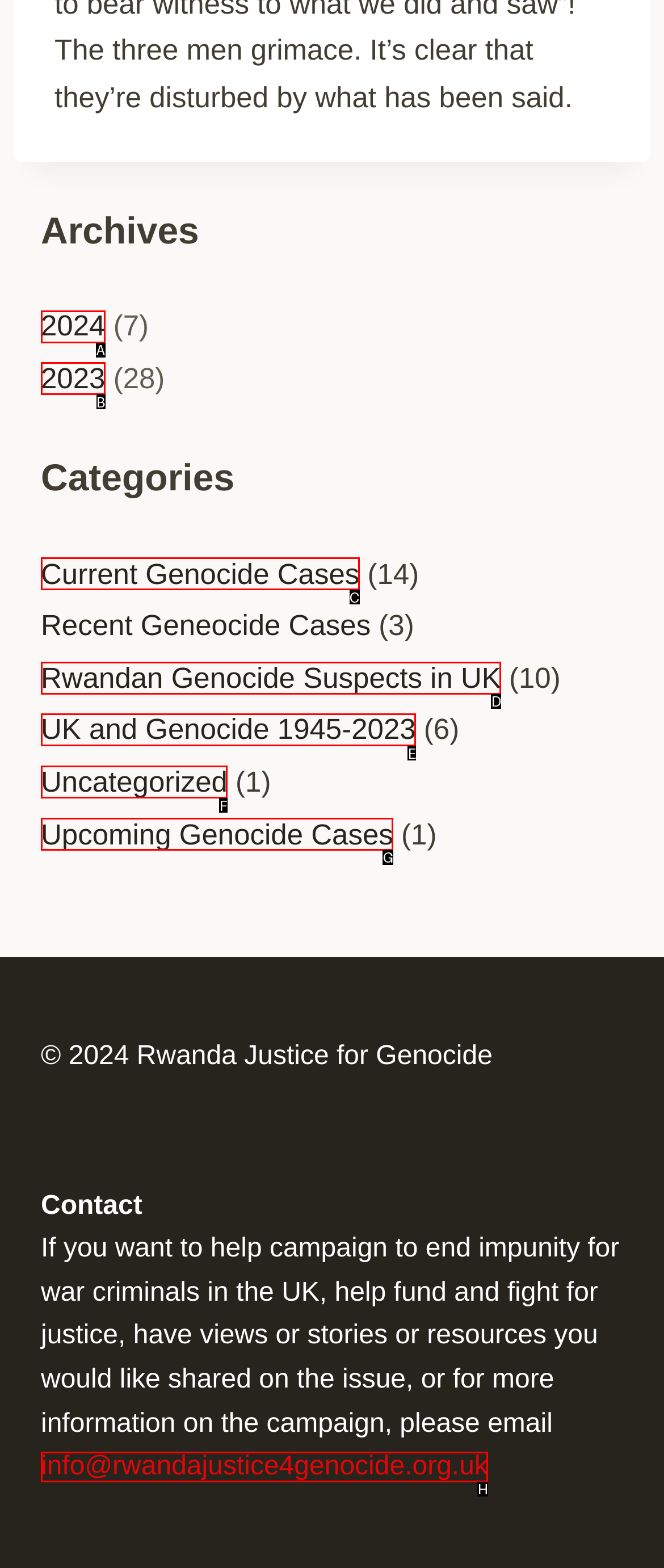Specify which element within the red bounding boxes should be clicked for this task: Click on Digital Printing Respond with the letter of the correct option.

None